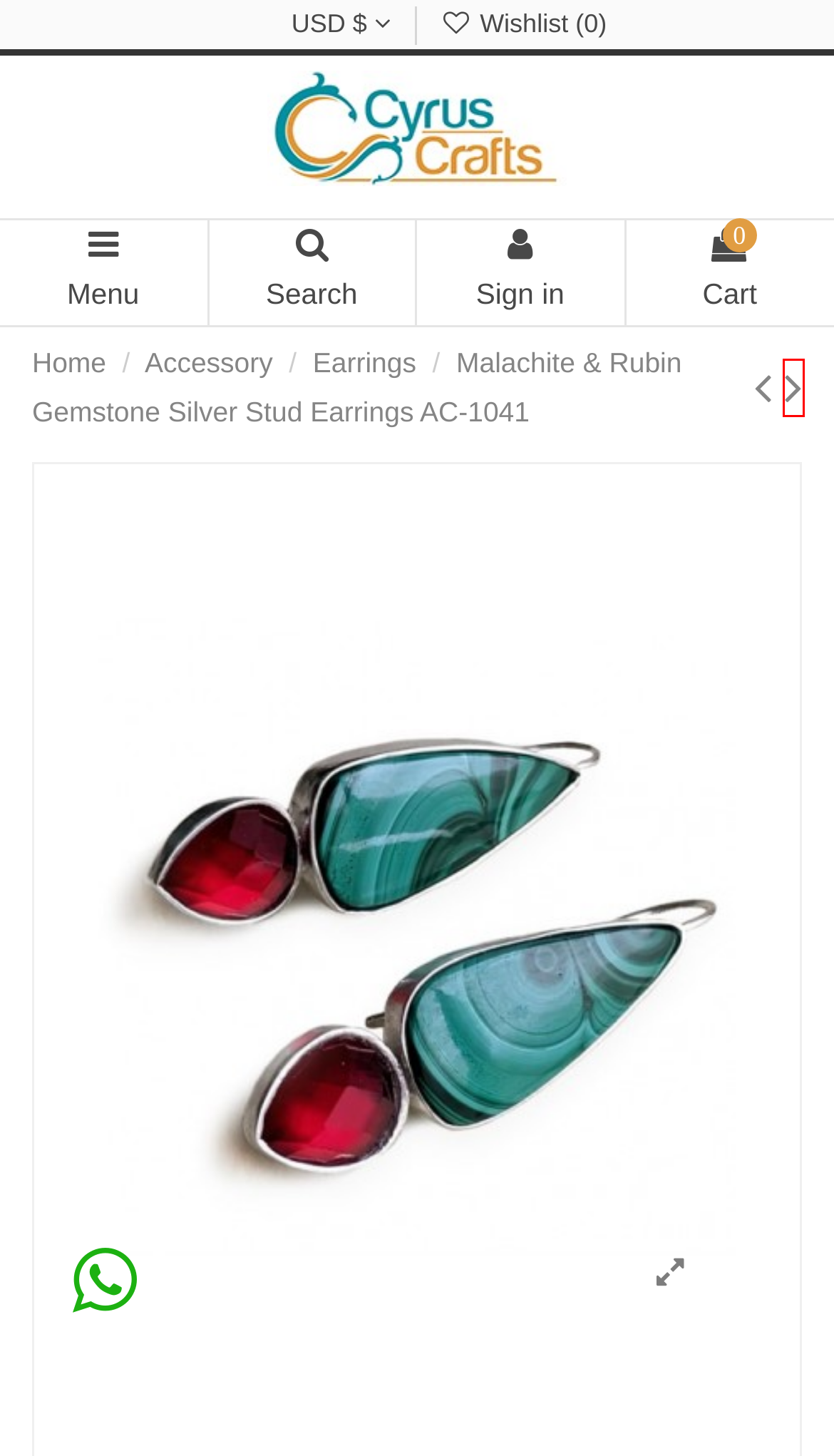Look at the screenshot of a webpage with a red bounding box and select the webpage description that best corresponds to the new page after clicking the element in the red box. Here are the options:
A. Handmade Earrings | Persian Earrings | Needle Work
B. Carved Silver Earrings | Synthetic Ruby Drop Earrings
C. CyrusCrafts | Luxury & Unique | Canada & United States
D. Handmade Accessory | Accessory for Men | Accessory for Women
E. Buy a set of turquoise jewelry |The best price | Shipping to Canada
F. Wall Art | Online Art Gallery | A Collection of Masterpieces
G. Blue Turquoise Drop Earrings | Persian Carved Silver
H. Login

G